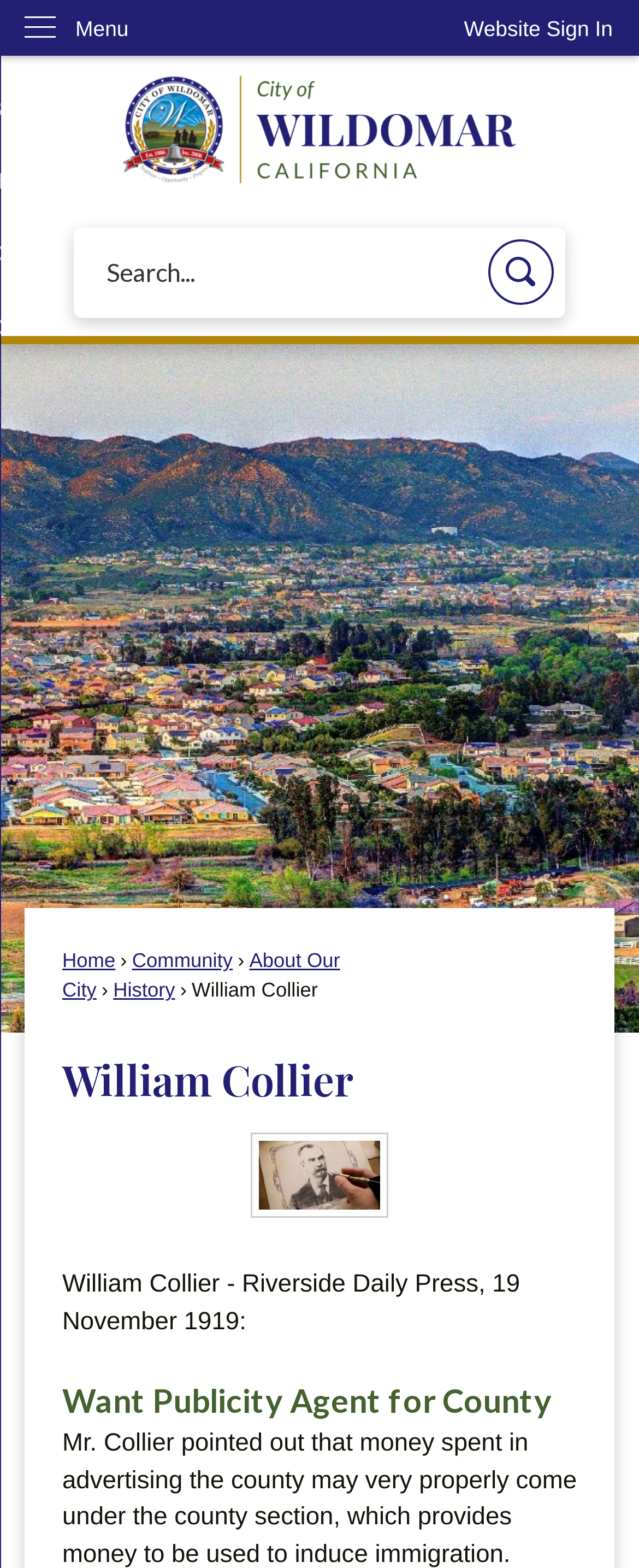Find the bounding box coordinates of the element to click in order to complete this instruction: "Sign in to the website". The bounding box coordinates must be four float numbers between 0 and 1, denoted as [left, top, right, bottom].

[0.685, 0.0, 1.0, 0.037]